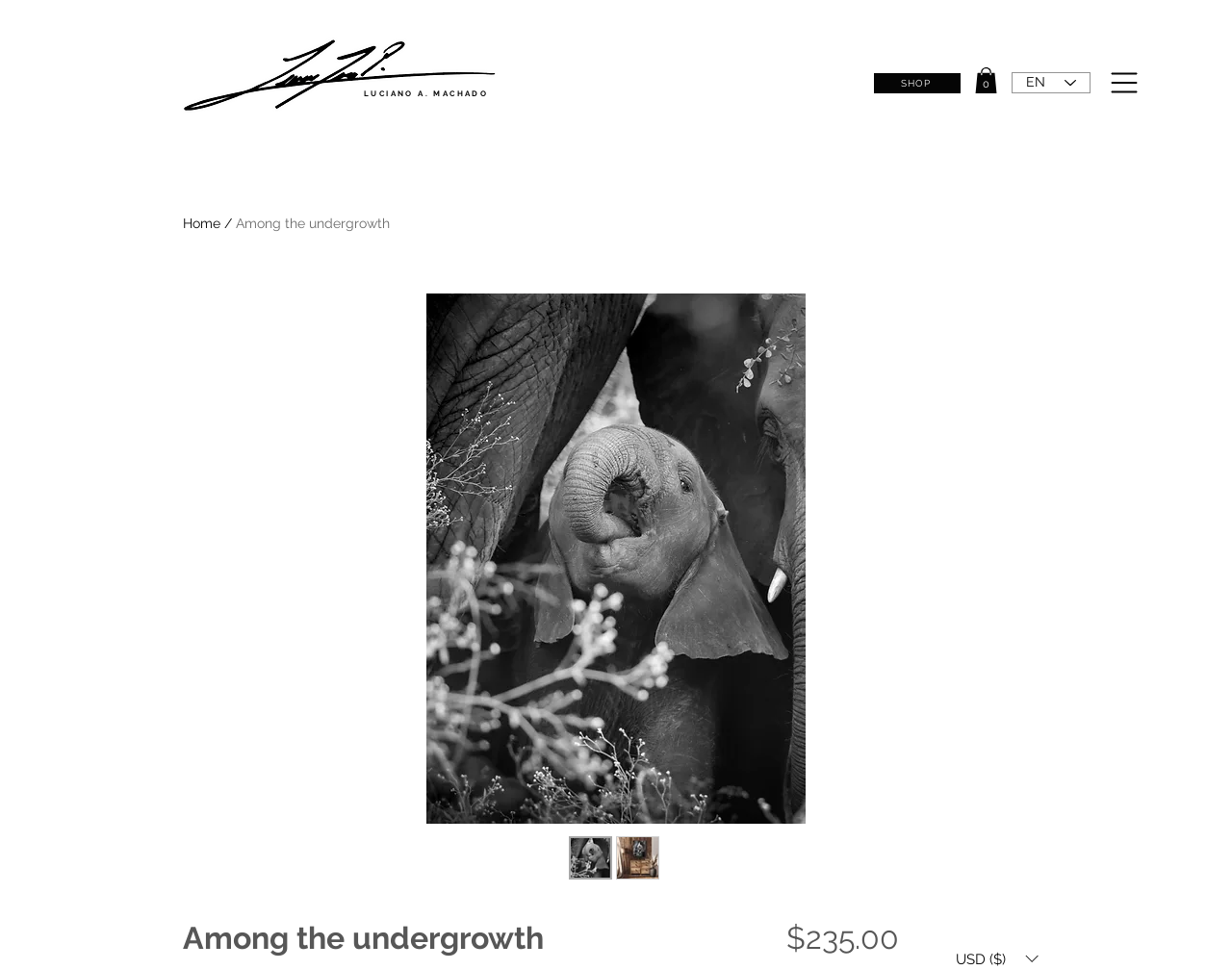Using the provided element description: "alt="Thumbnail: Among the undergrowth"", identify the bounding box coordinates. The coordinates should be four floats between 0 and 1 in the order [left, top, right, bottom].

[0.5, 0.862, 0.535, 0.906]